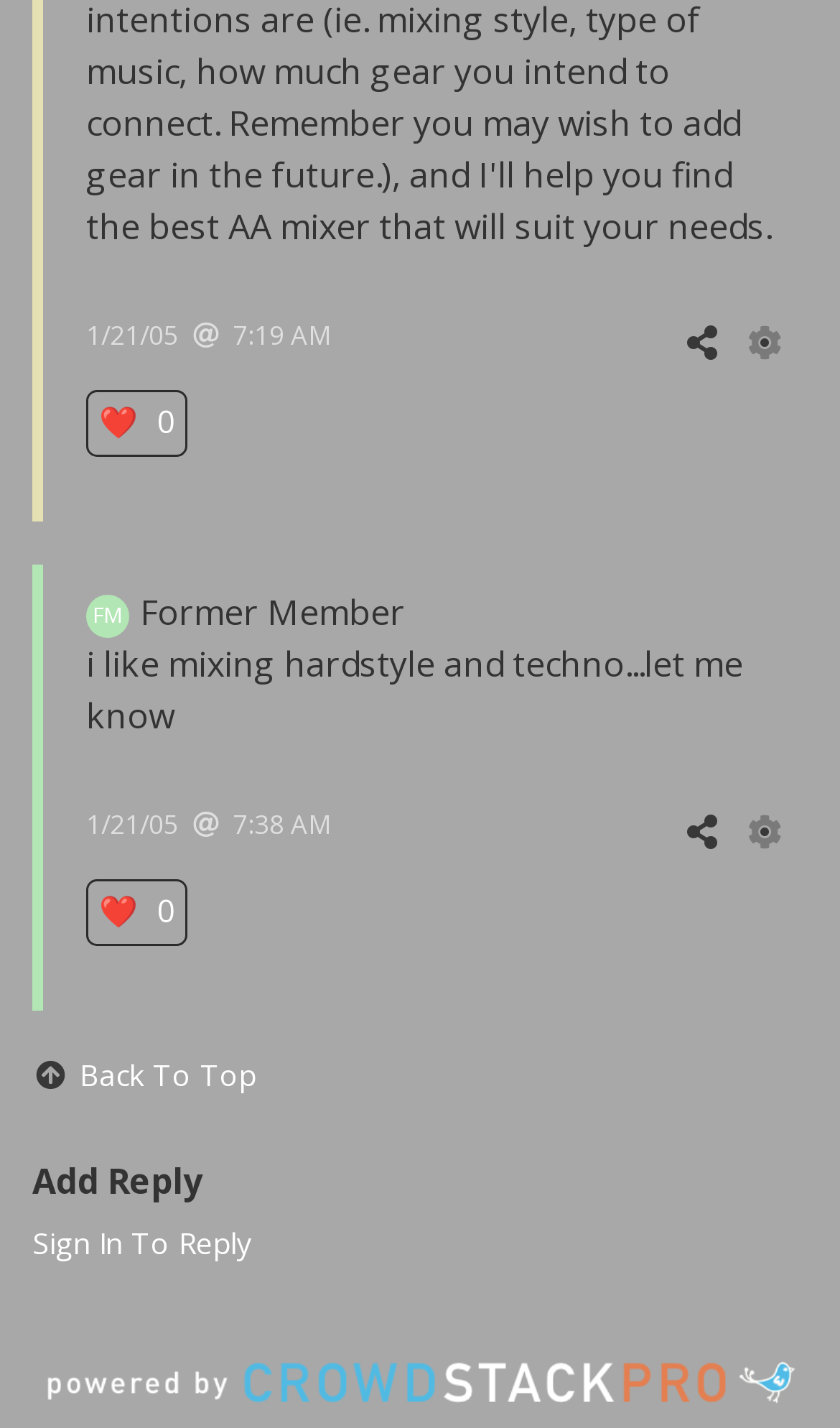Please identify the bounding box coordinates of the area I need to click to accomplish the following instruction: "Sign in to reply".

[0.038, 0.856, 0.3, 0.884]